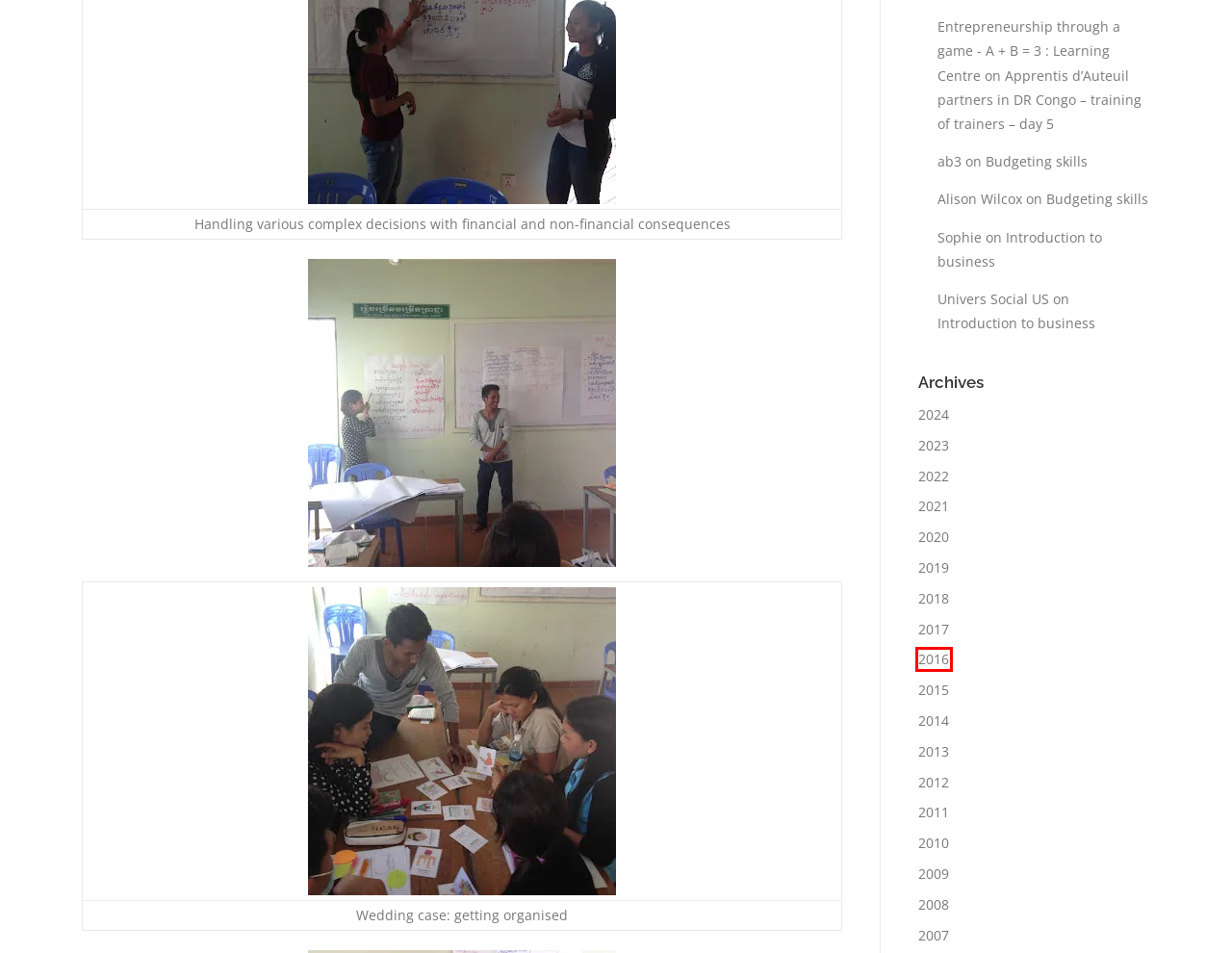Examine the screenshot of a webpage featuring a red bounding box and identify the best matching webpage description for the new page that results from clicking the element within the box. Here are the options:
A. 2009 - A + B = 3 : Learning Centre
B. 2023 - A + B = 3 : Learning Centre
C. 2008 - A + B = 3 : Learning Centre
D. 2016 - A + B = 3 : Learning Centre
E. 2018 - A + B = 3 : Learning Centre
F. 2010 - A + B = 3 : Learning Centre
G. 2014 - A + B = 3 : Learning Centre
H. 2020 - A + B = 3 : Learning Centre

D